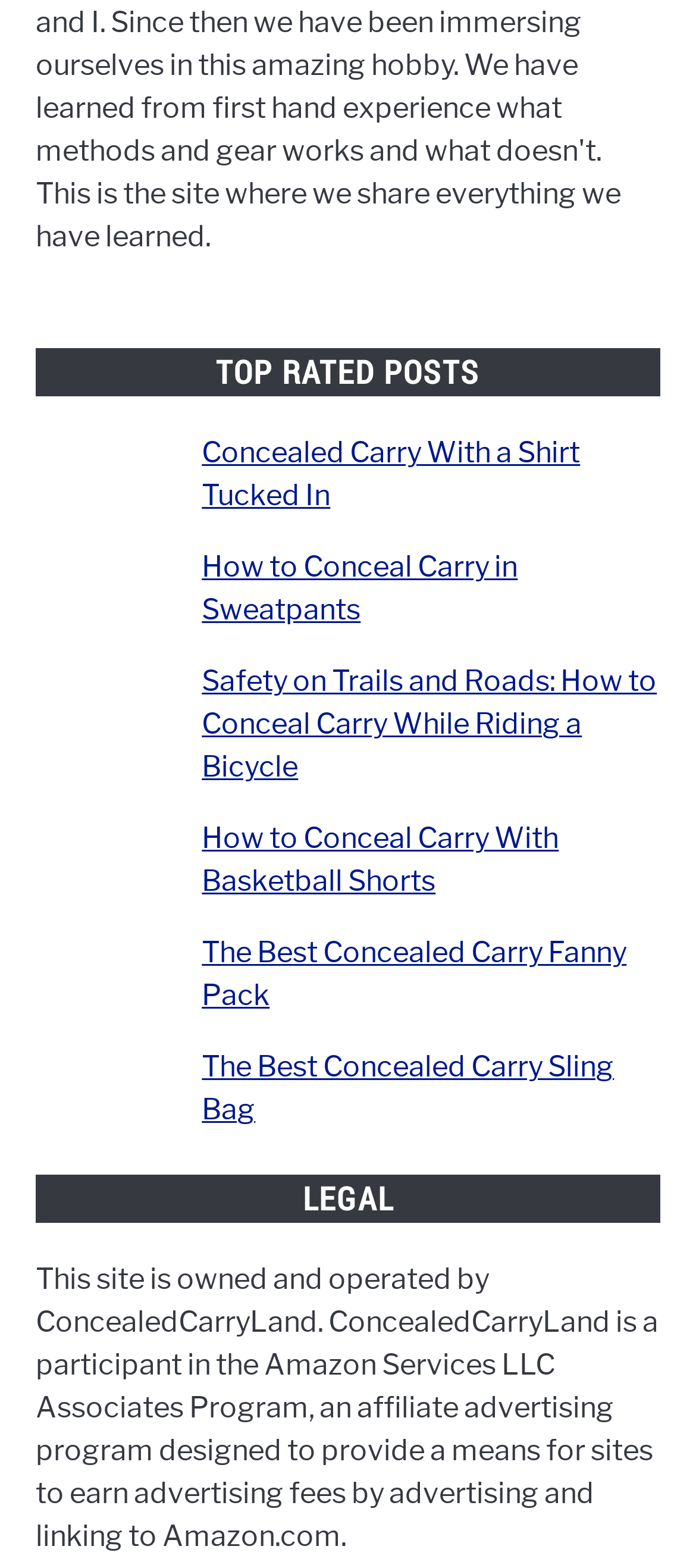Please provide a comprehensive answer to the question below using the information from the image: What is the affiliate program mentioned in the 'LEGAL' section?

The affiliate program mentioned in the 'LEGAL' section is the Amazon Services LLC Associates Program, which is an affiliate advertising program designed to provide a means for sites to earn advertising fees by advertising and linking to Amazon.com.